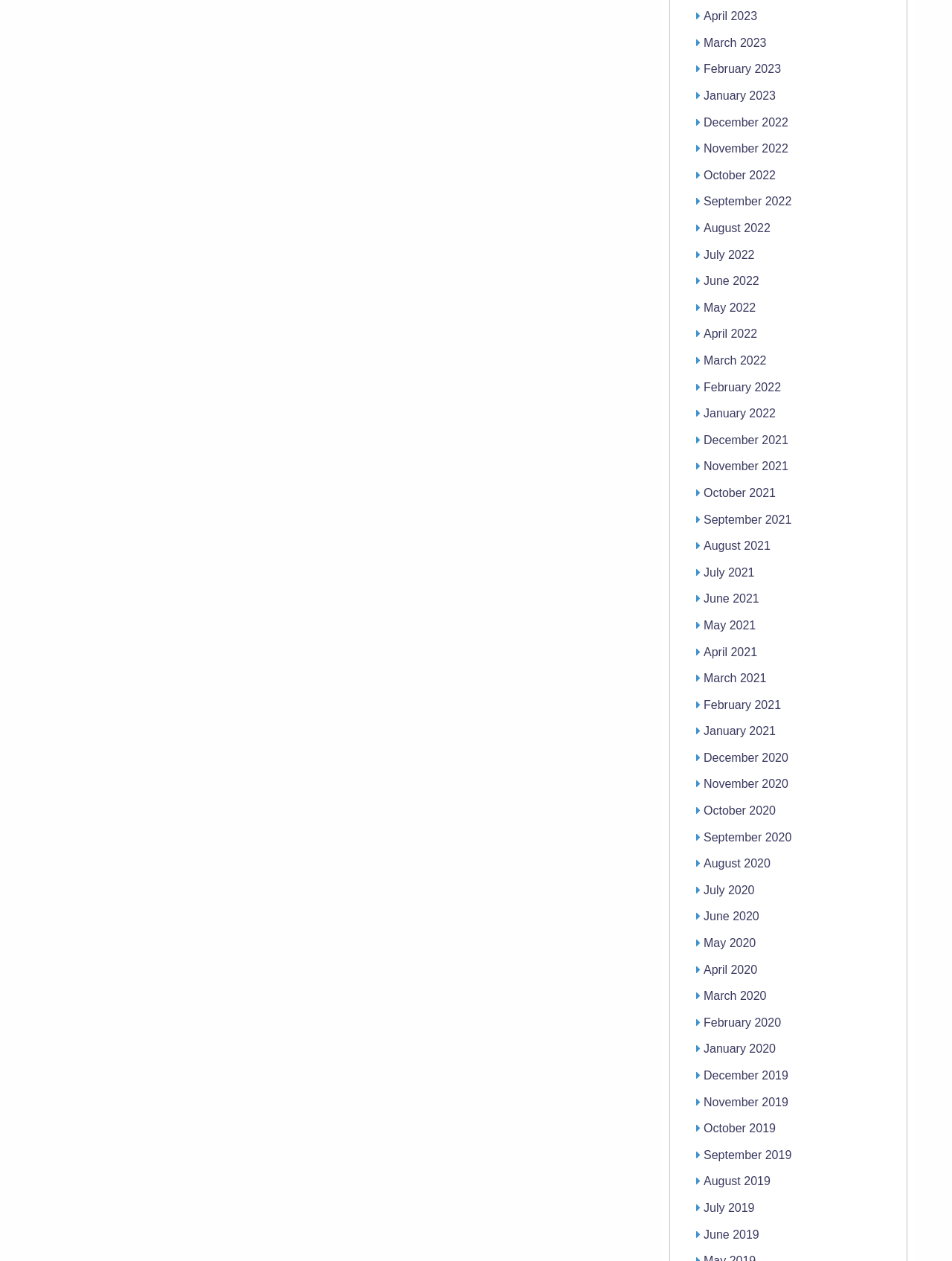Please find the bounding box coordinates of the element's region to be clicked to carry out this instruction: "View April 2023".

[0.739, 0.008, 0.795, 0.018]